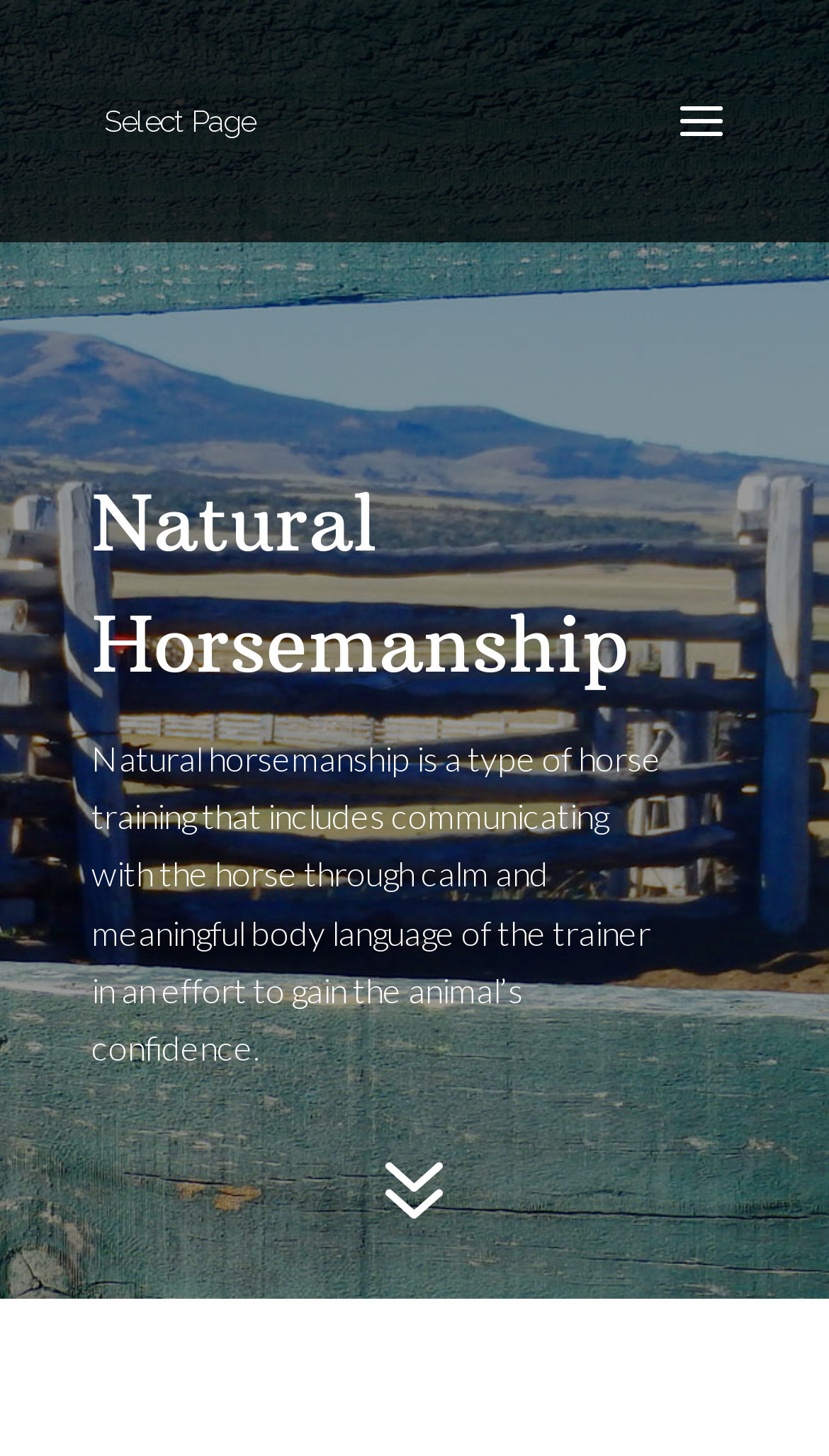Determine the bounding box coordinates for the UI element with the following description: "7". The coordinates should be four float numbers between 0 and 1, represented as [left, top, right, bottom].

[0.428, 0.776, 0.572, 0.863]